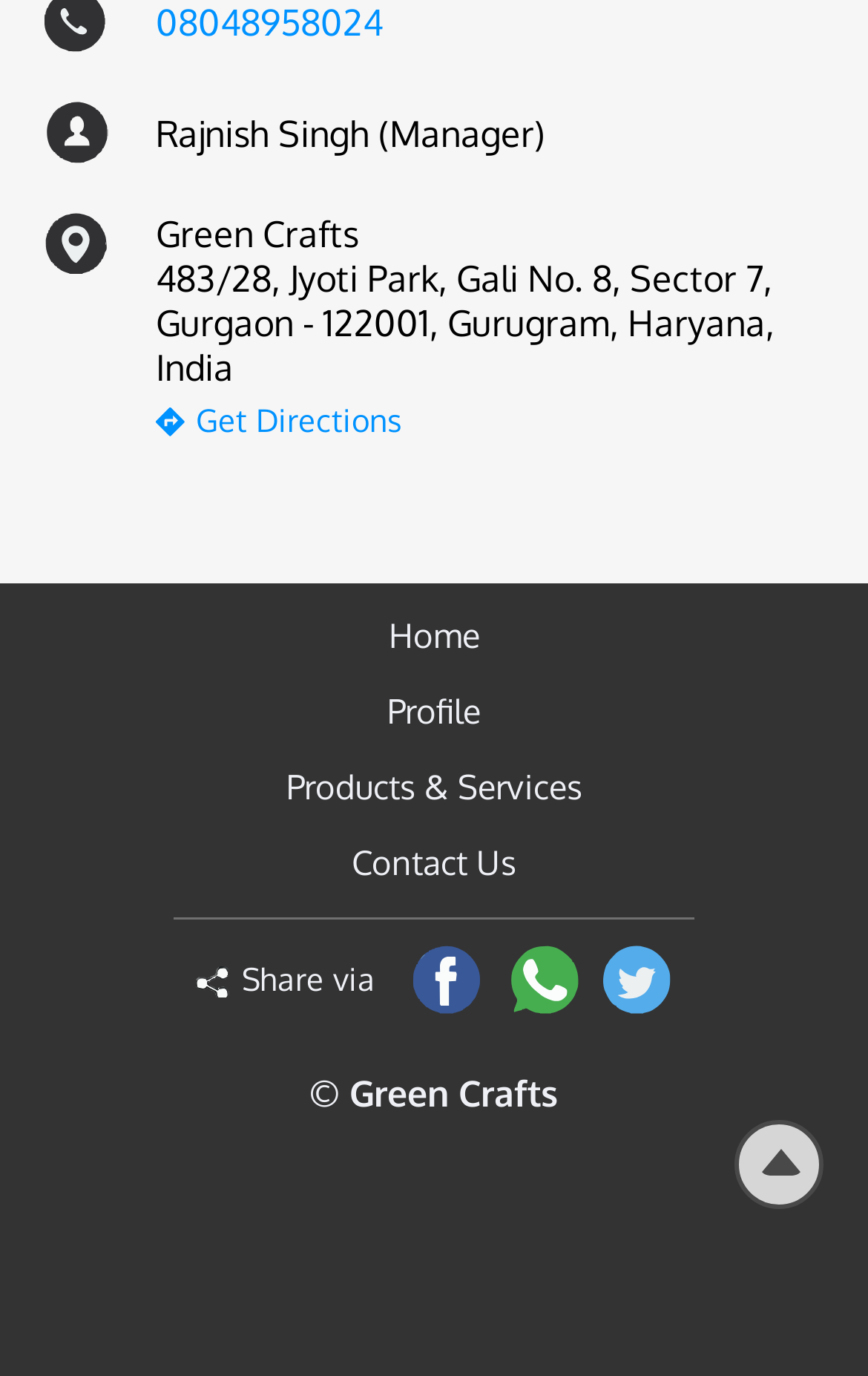How many navigation links are there?
Please provide a single word or phrase as the answer based on the screenshot.

4